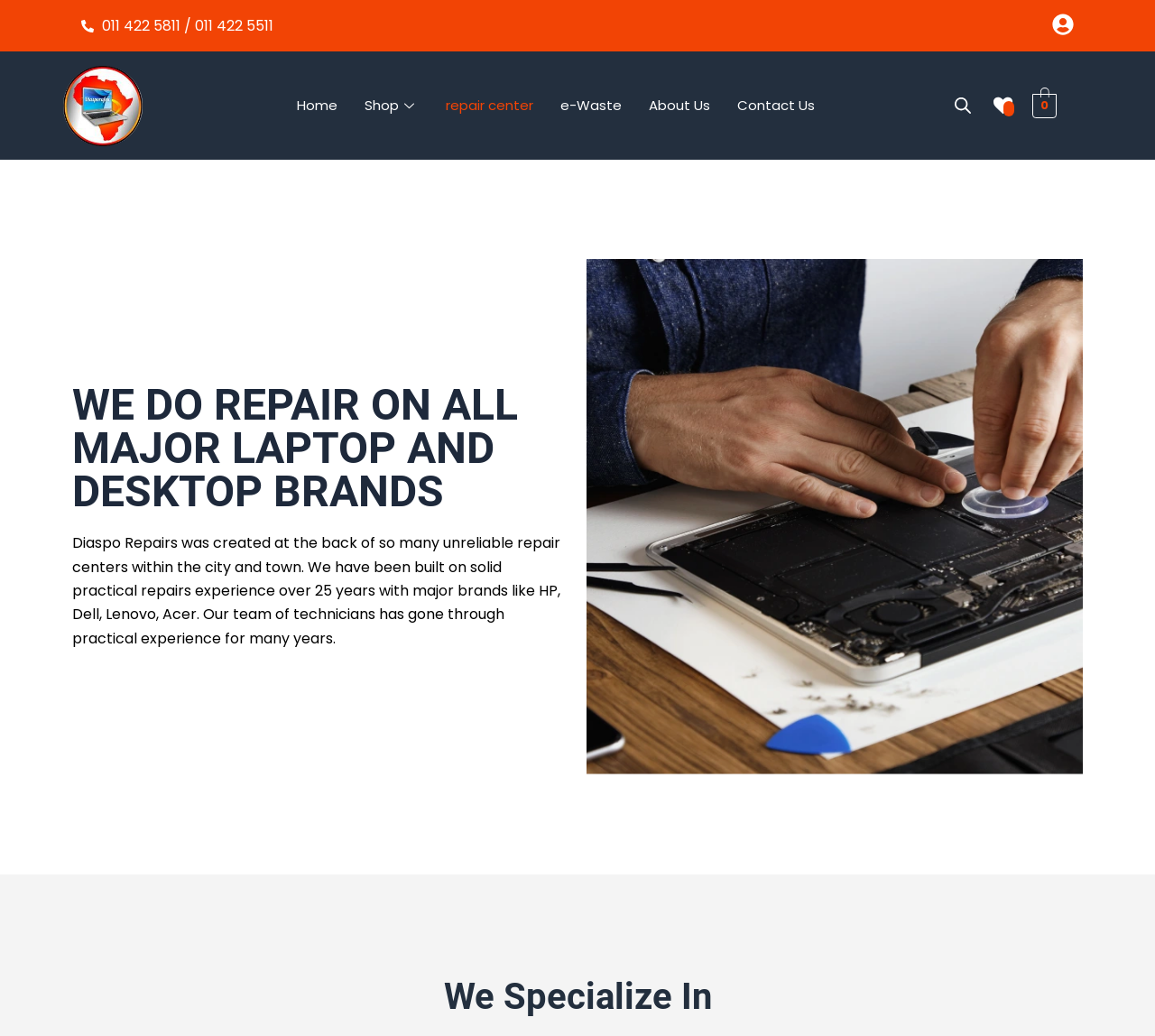Specify the bounding box coordinates (top-left x, top-left y, bottom-right x, bottom-right y) of the UI element in the screenshot that matches this description: About Us

[0.55, 0.067, 0.626, 0.137]